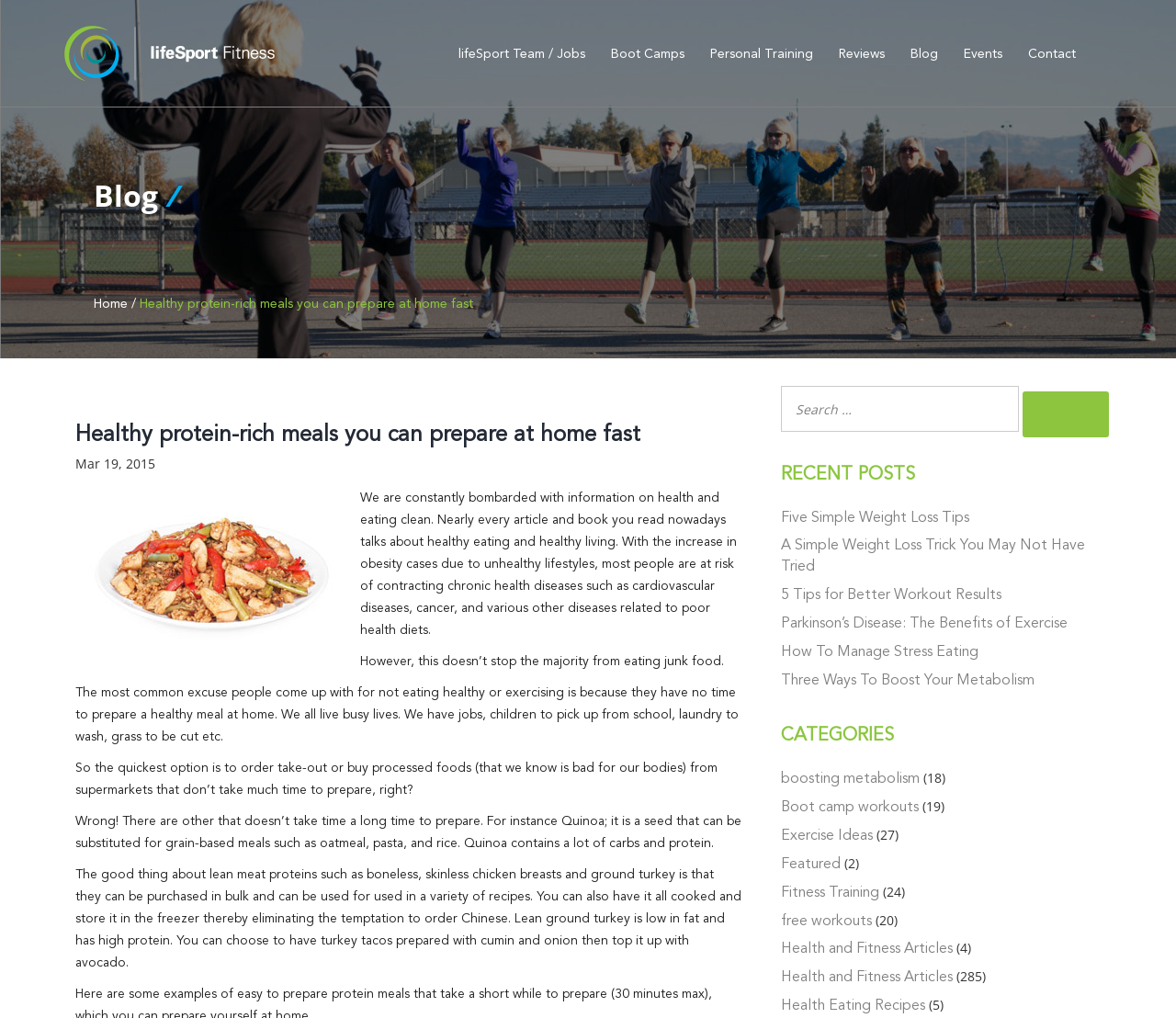Provide the bounding box coordinates of the HTML element this sentence describes: "Search". The bounding box coordinates consist of four float numbers between 0 and 1, i.e., [left, top, right, bottom].

[0.87, 0.384, 0.943, 0.429]